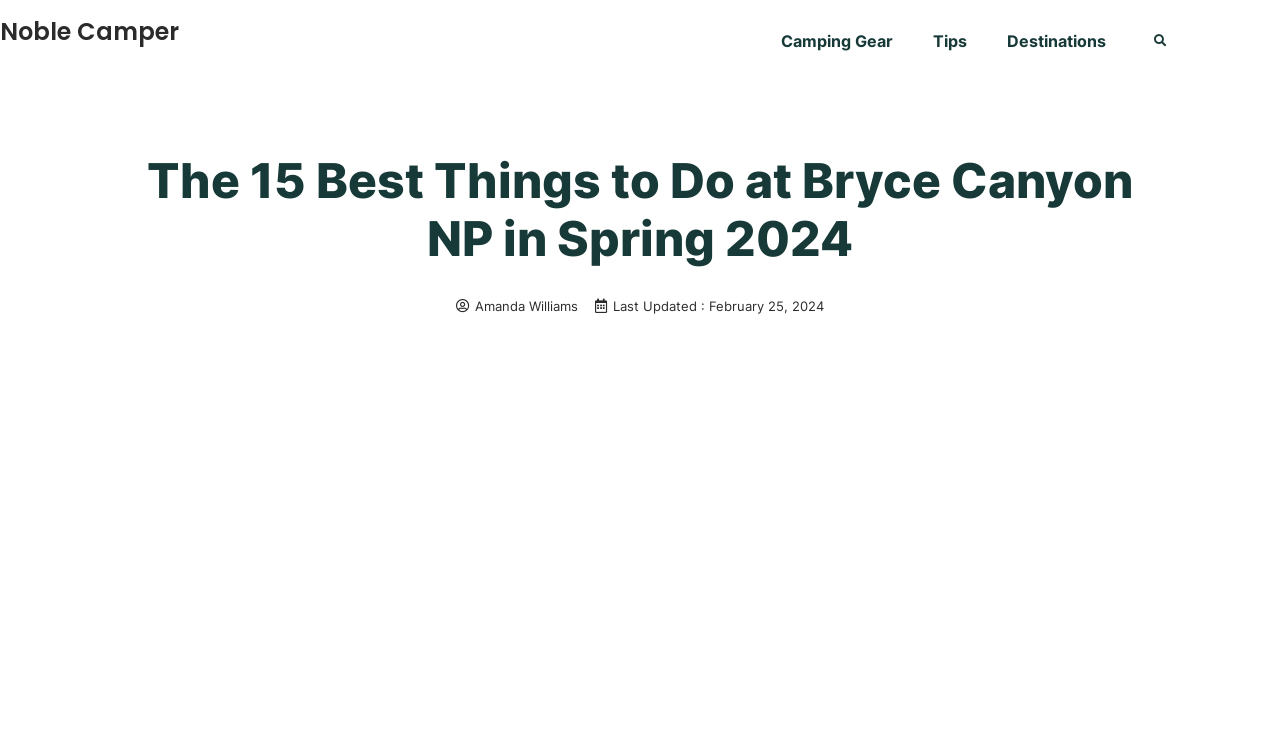Identify and provide the bounding box for the element described by: "Camping Gear".

[0.595, 0.015, 0.713, 0.097]